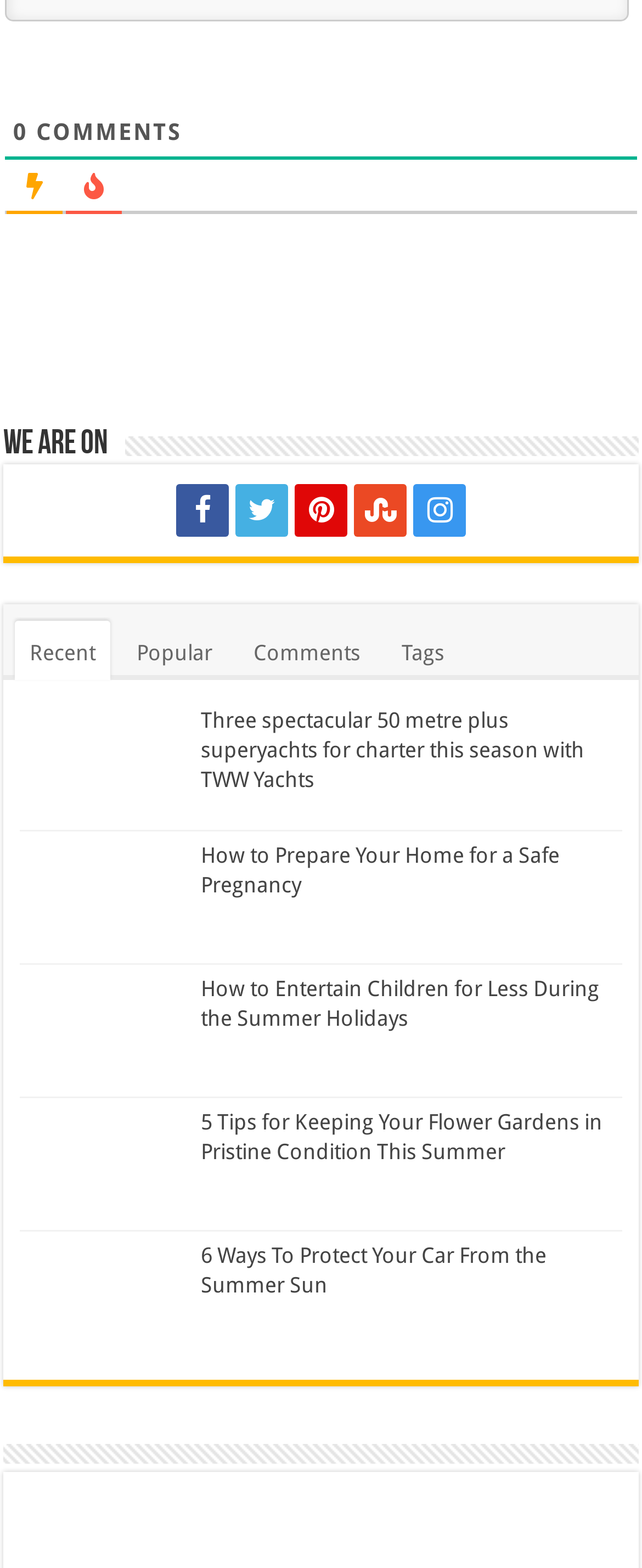Find the bounding box of the UI element described as follows: "Become a Member Gallery".

None